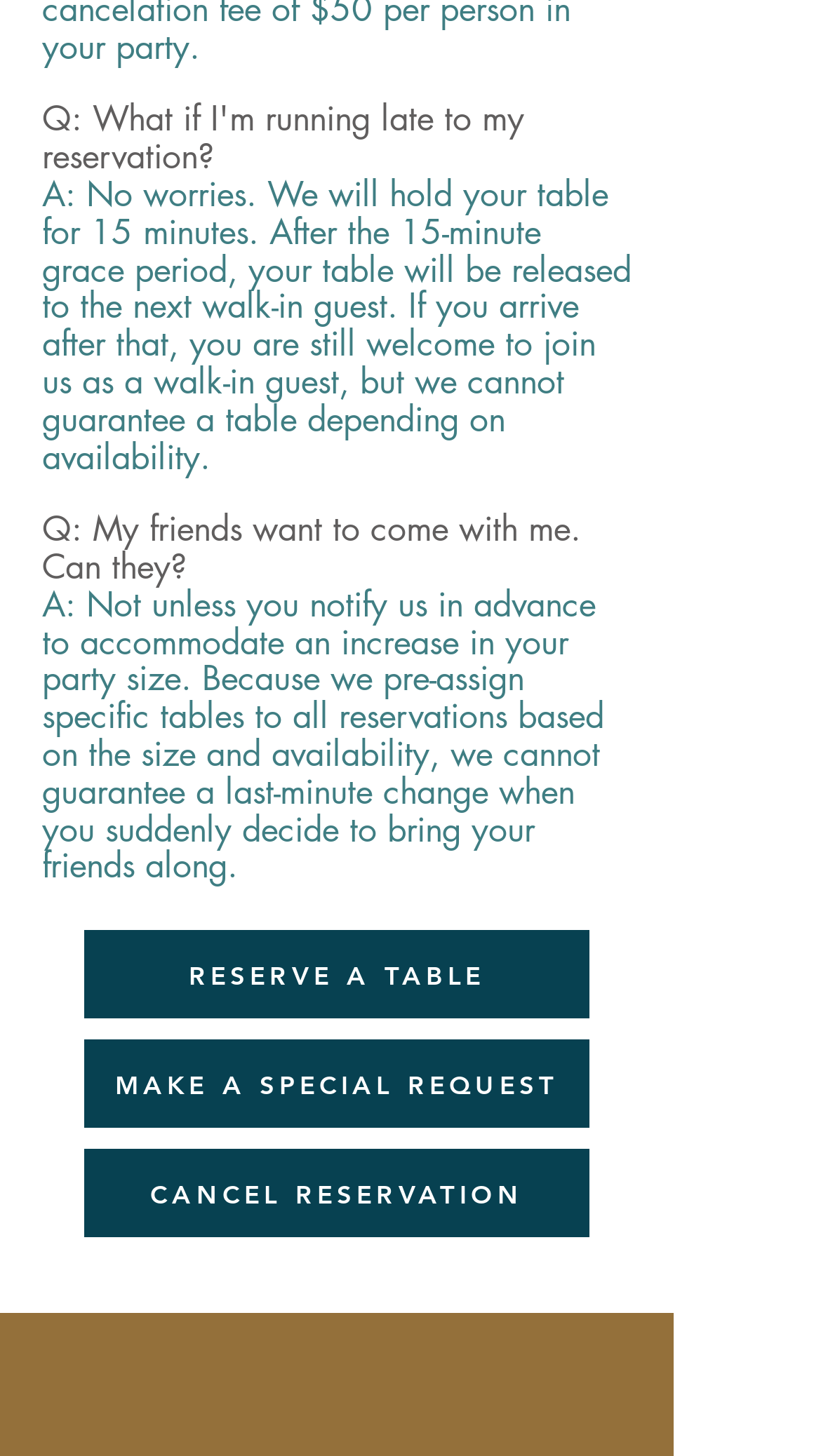Determine the bounding box coordinates for the UI element matching this description: "CANCEL RESERVATION".

[0.103, 0.789, 0.718, 0.85]